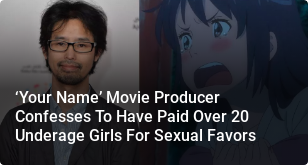Give a thorough description of the image, including any visible elements and their relationships.

The image juxtaposes a somber depiction of a male figure, likely related to the controversial topic, alongside an intense emotional reaction from an anime character. The headline, “’Your Name’ Movie Producer Confesses To Have Paid Over 20 Underage Girls For Sexual Favors,” highlights a serious and troubling allegation against the producer of the popular anime film "Your Name." This context suggests the gravity of the situation, reflecting on the implications within both the anime community and broader societal discussions about ethics in the entertainment industry. The contrasting visuals evoke a sense of conflict between the harsh reality of the accusation and the escapism typically associated with anime.